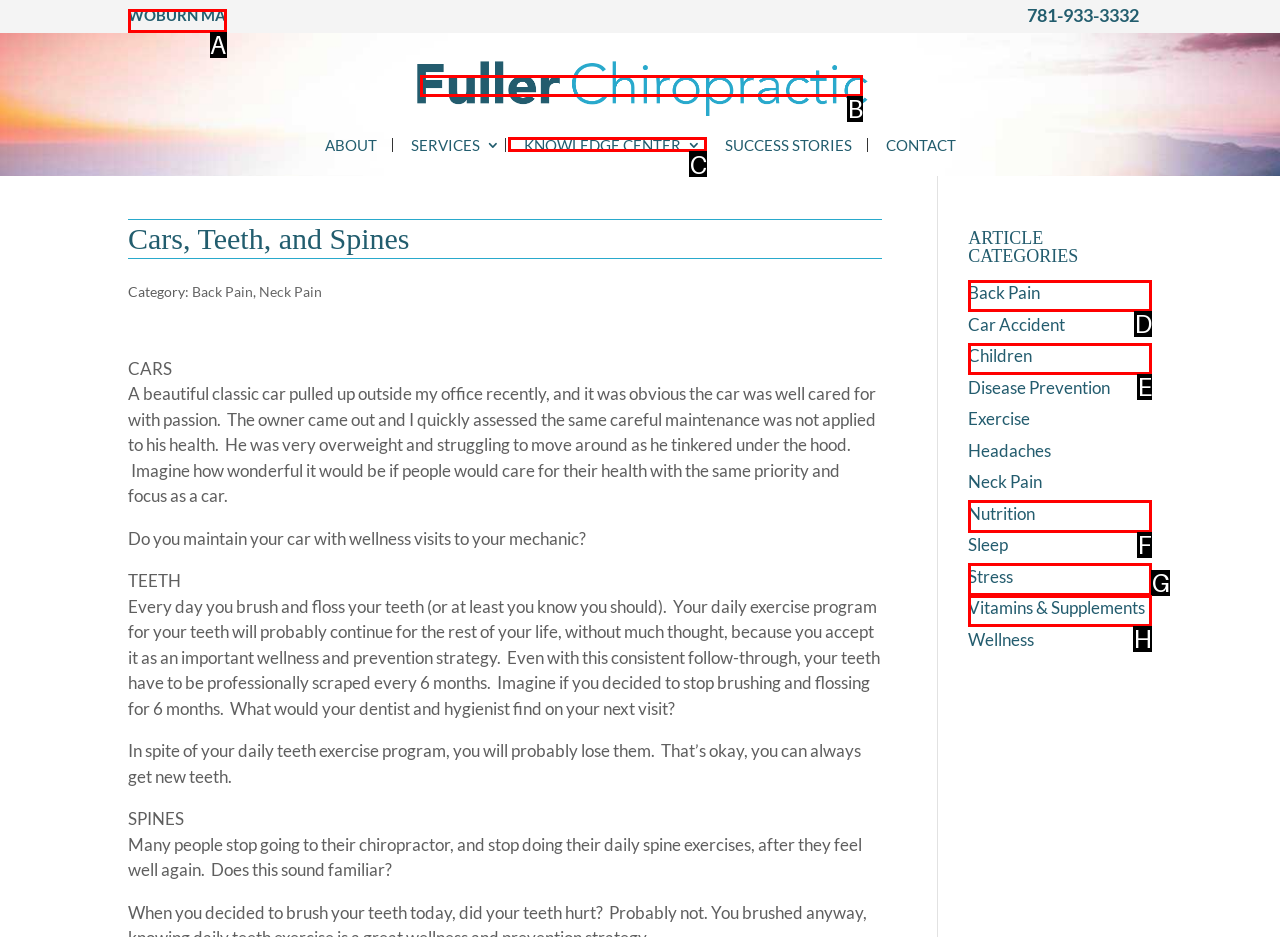Select the correct HTML element to complete the following task: Explore the 'KNOWLEDGE CENTER'
Provide the letter of the choice directly from the given options.

C